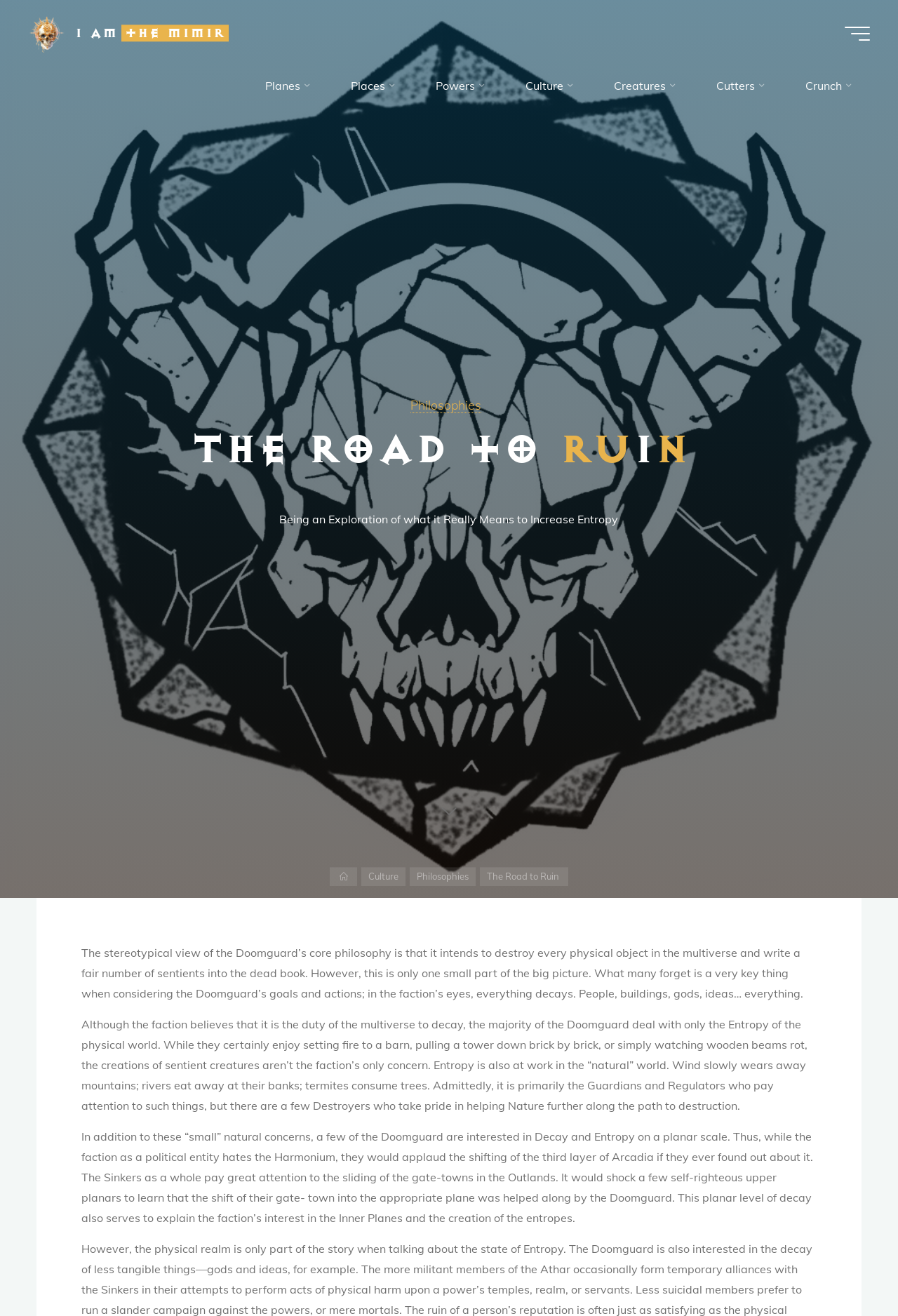Can you find the bounding box coordinates for the UI element given this description: "aria-label="Main menu""? Provide the coordinates as four float numbers between 0 and 1: [left, top, right, bottom].

[0.941, 0.02, 0.969, 0.031]